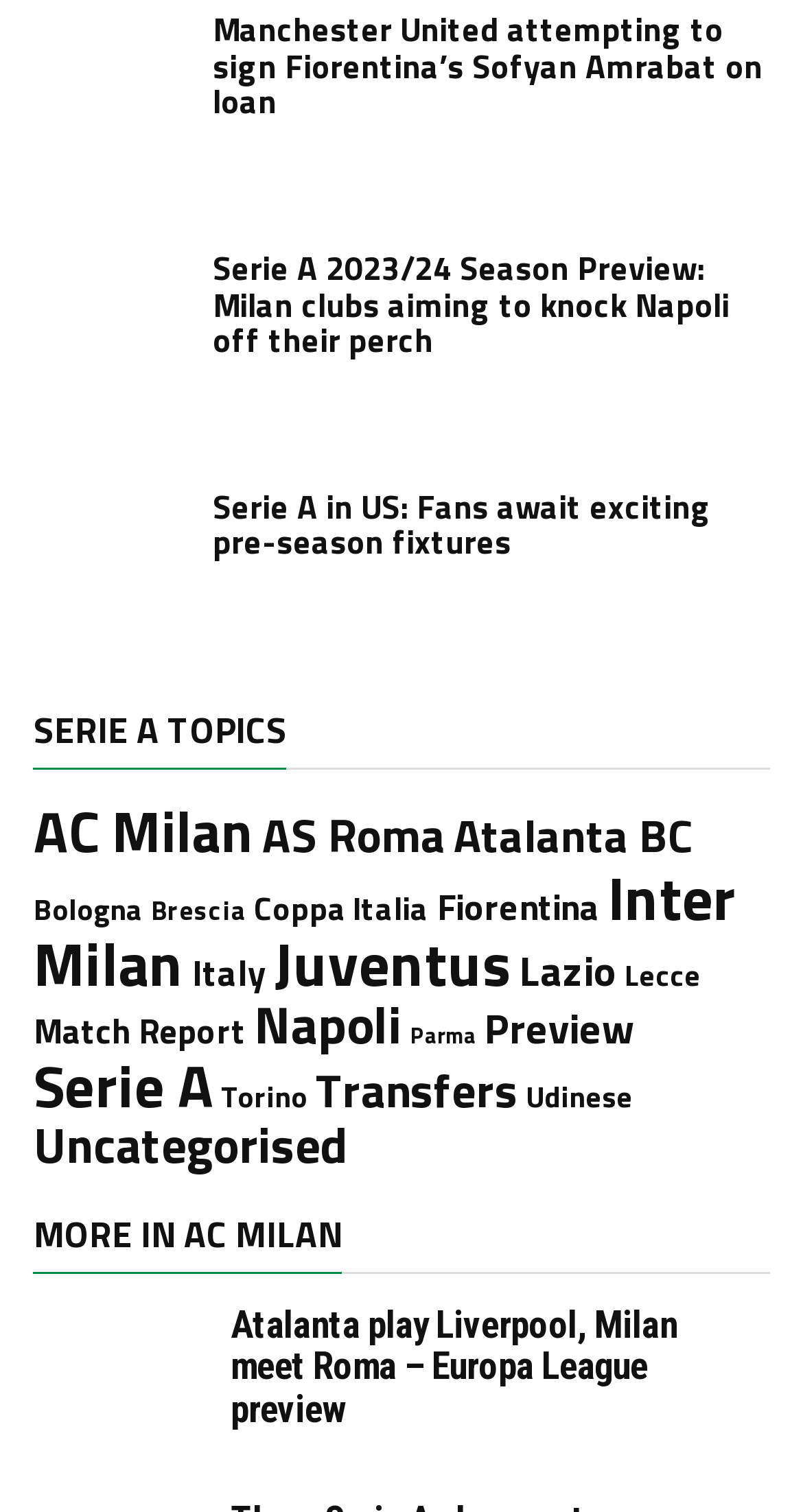How many teams are listed under the 'Serie A TOPICS' heading?
Using the picture, provide a one-word or short phrase answer.

12